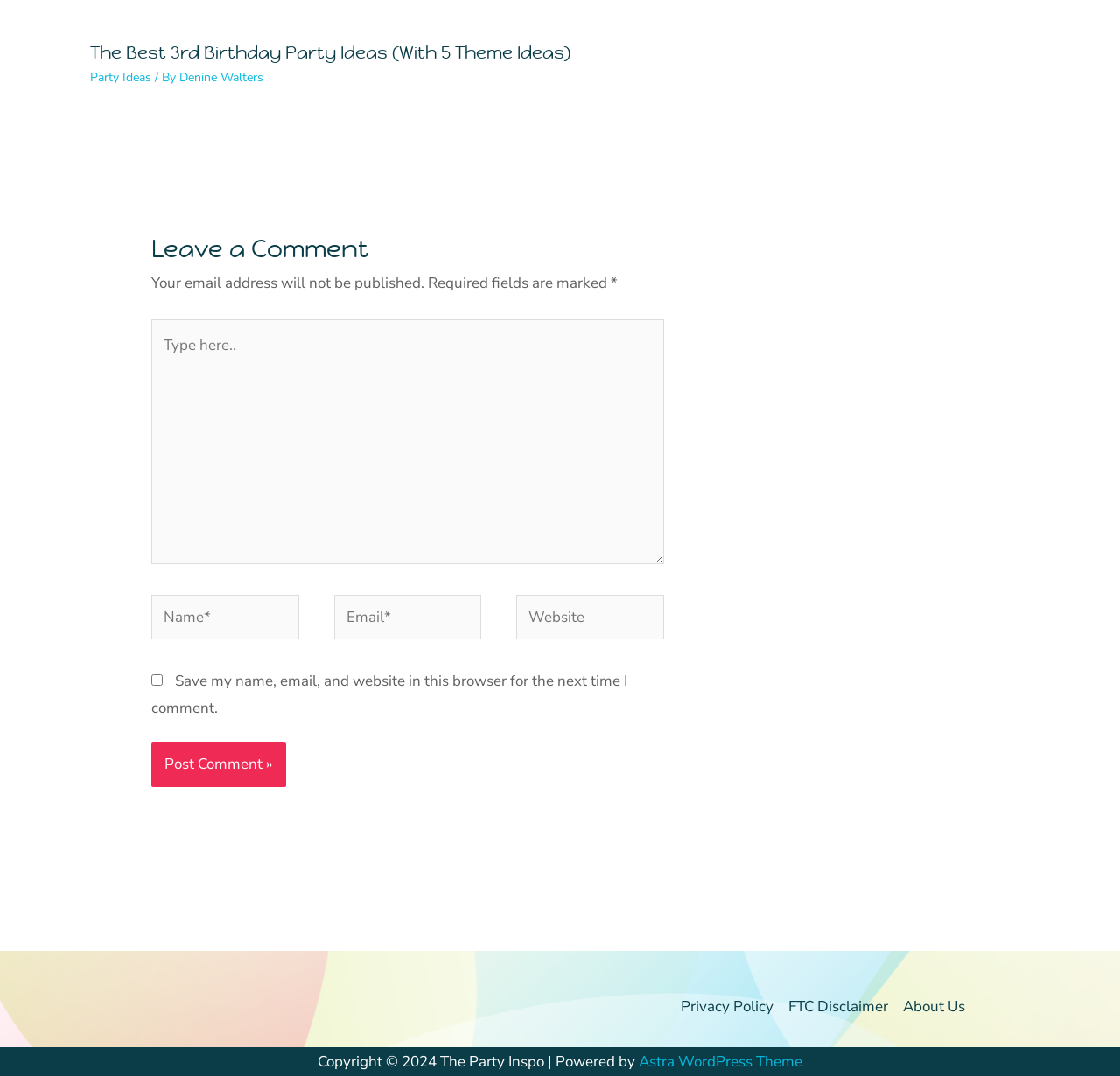Answer the following inquiry with a single word or phrase:
What is the copyright year?

2024